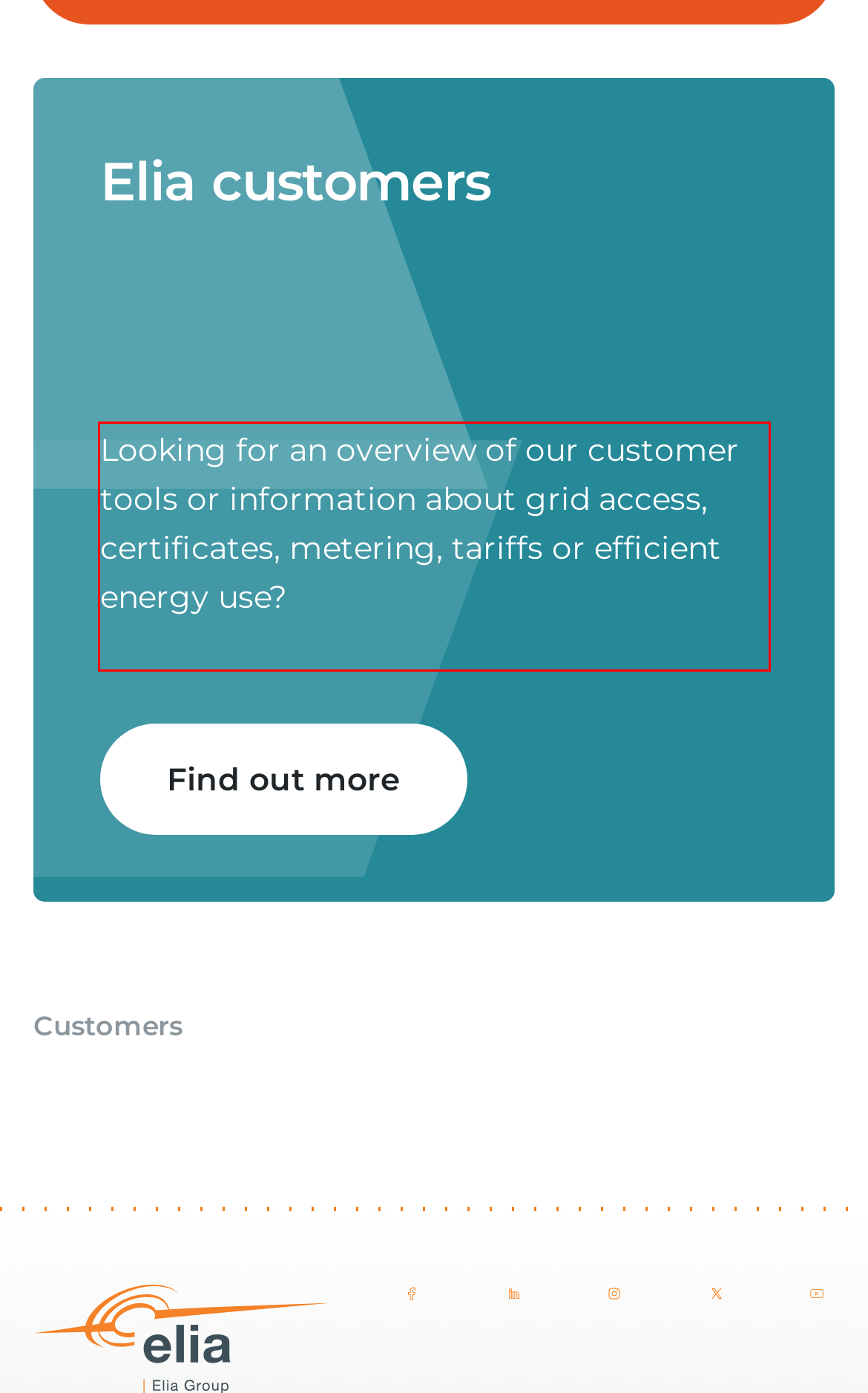You are presented with a webpage screenshot featuring a red bounding box. Perform OCR on the text inside the red bounding box and extract the content.

Looking for an overview of our customer tools or information about grid access, certificates, metering, tariffs or efficient energy use?